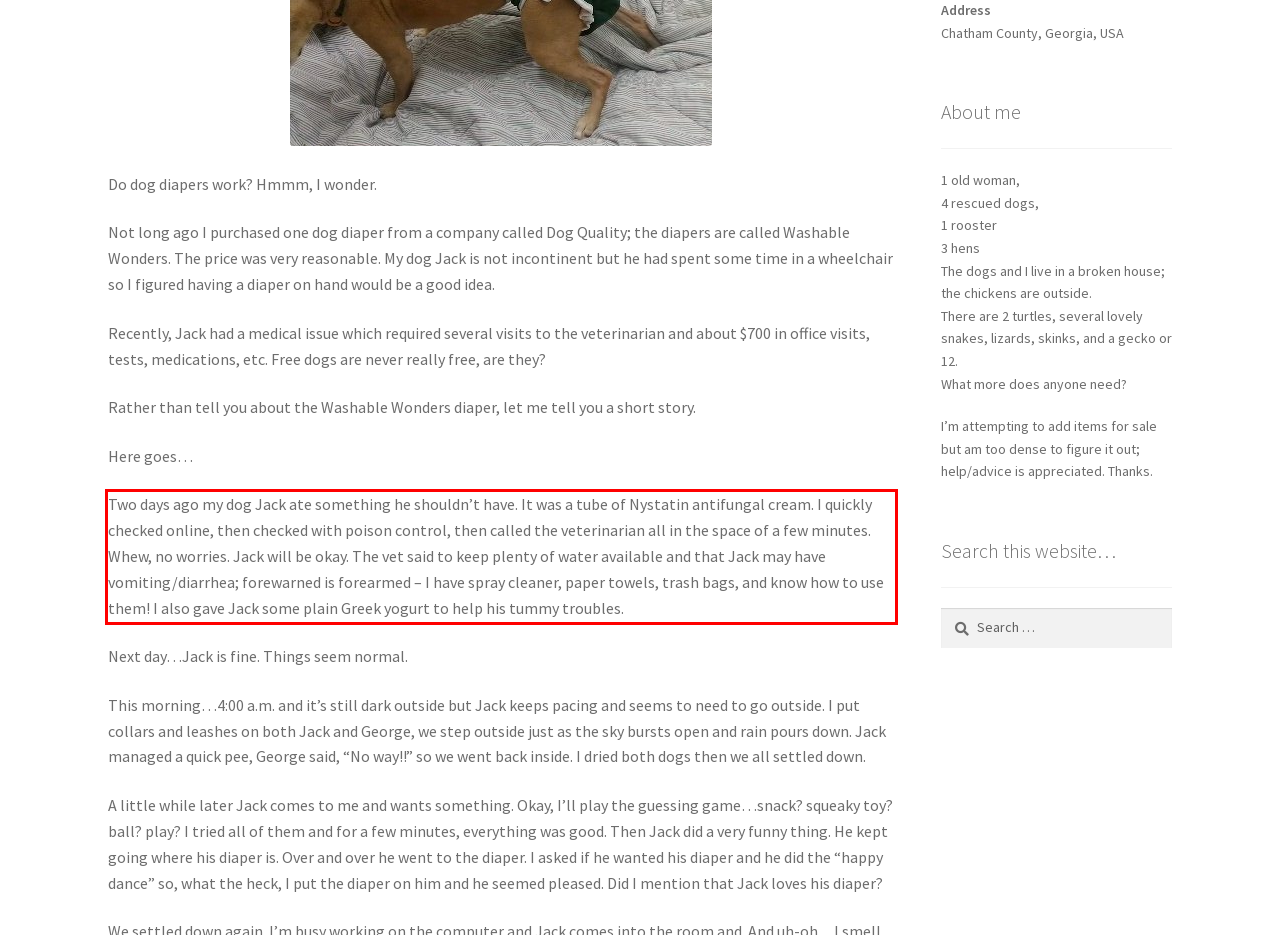In the screenshot of the webpage, find the red bounding box and perform OCR to obtain the text content restricted within this red bounding box.

Two days ago my dog Jack ate something he shouldn’t have. It was a tube of Nystatin antifungal cream. I quickly checked online, then checked with poison control, then called the veterinarian all in the space of a few minutes. Whew, no worries. Jack will be okay. The vet said to keep plenty of water available and that Jack may have vomiting/diarrhea; forewarned is forearmed – I have spray cleaner, paper towels, trash bags, and know how to use them! I also gave Jack some plain Greek yogurt to help his tummy troubles.